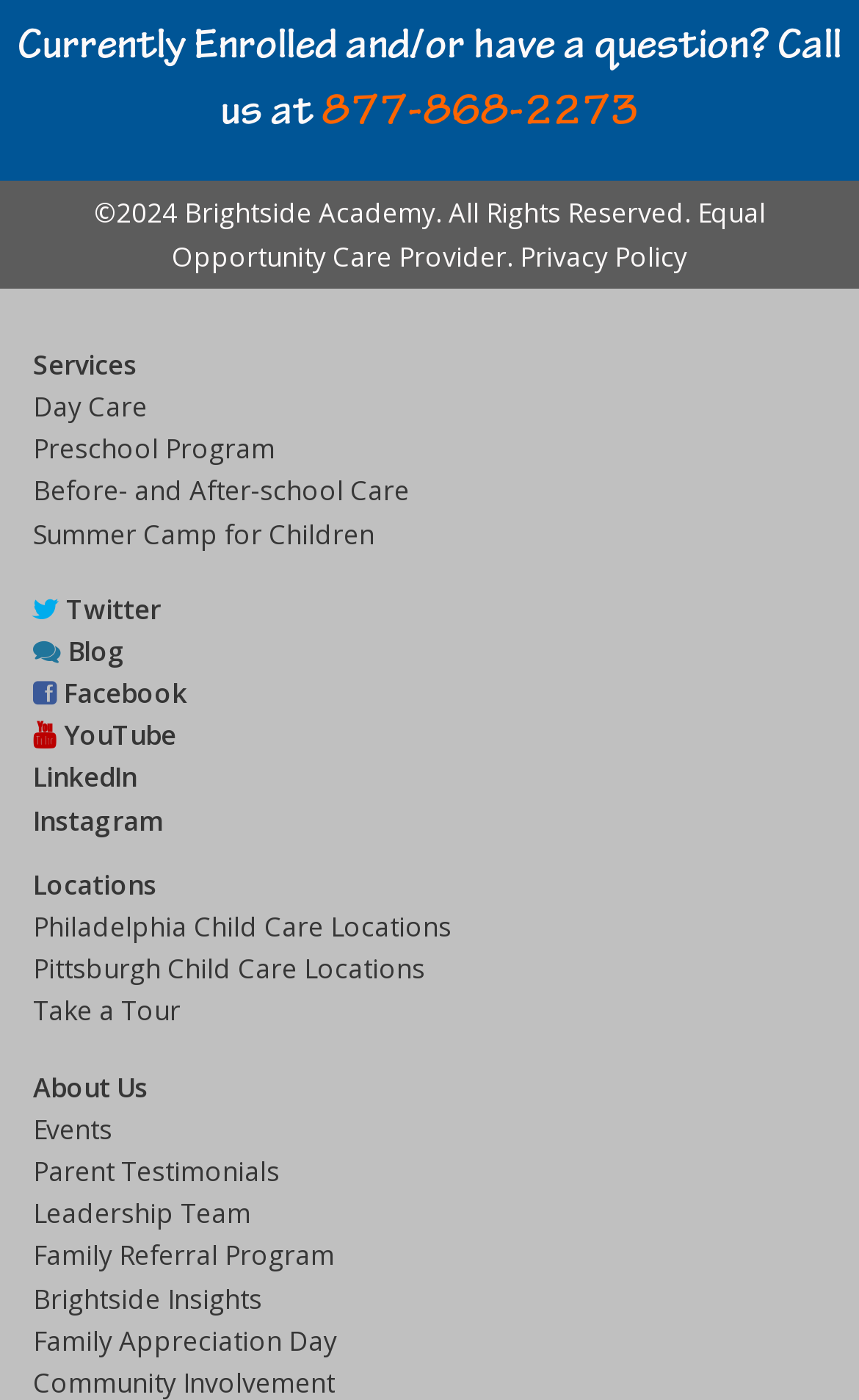Find the bounding box coordinates of the area to click in order to follow the instruction: "Read about the leadership team".

[0.038, 0.853, 0.292, 0.88]